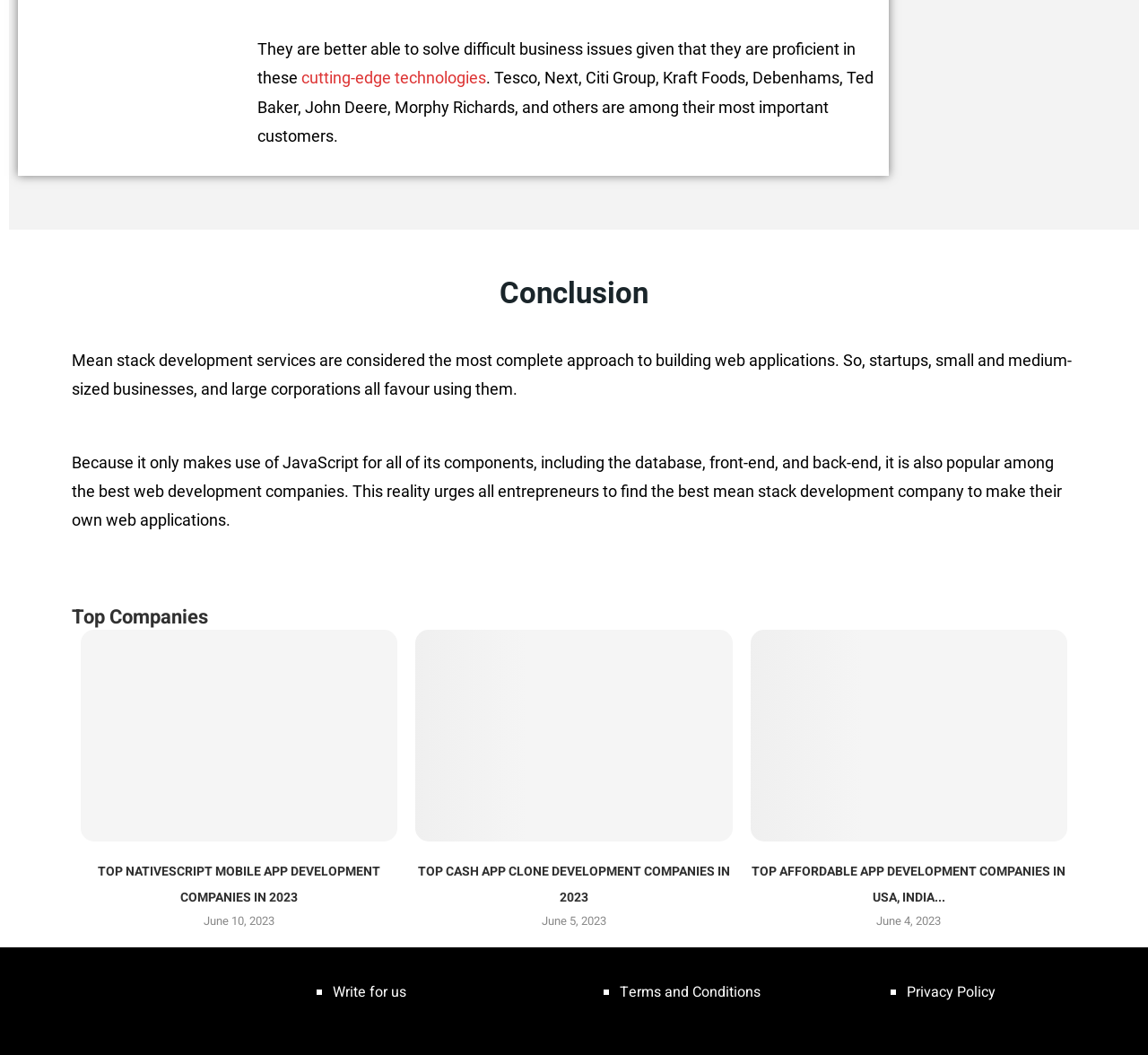Locate the bounding box coordinates of the area you need to click to fulfill this instruction: 'check 'June 10, 2023''. The coordinates must be in the form of four float numbers ranging from 0 to 1: [left, top, right, bottom].

[0.177, 0.865, 0.239, 0.881]